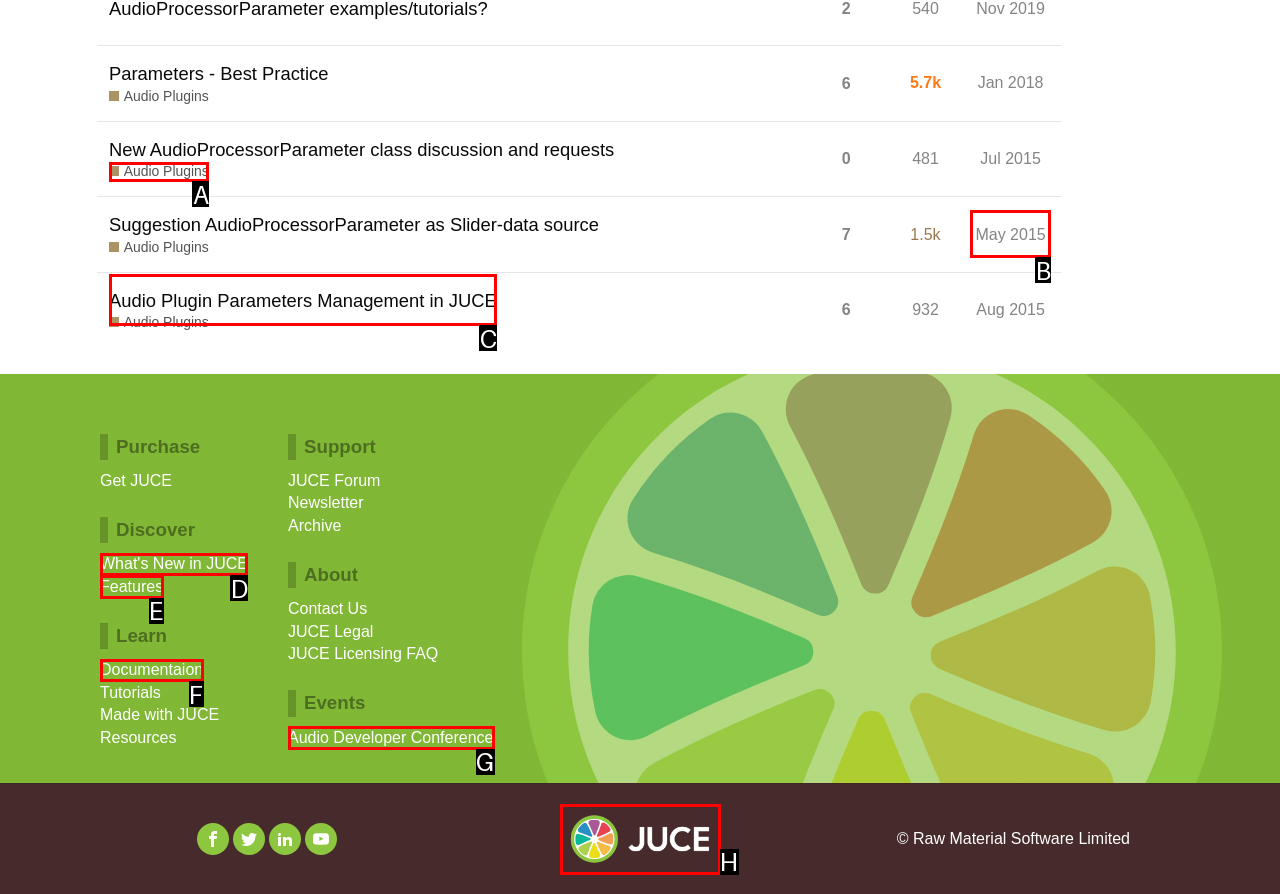Find the appropriate UI element to complete the task: Check the 'Audio Developer Conference' event. Indicate your choice by providing the letter of the element.

G